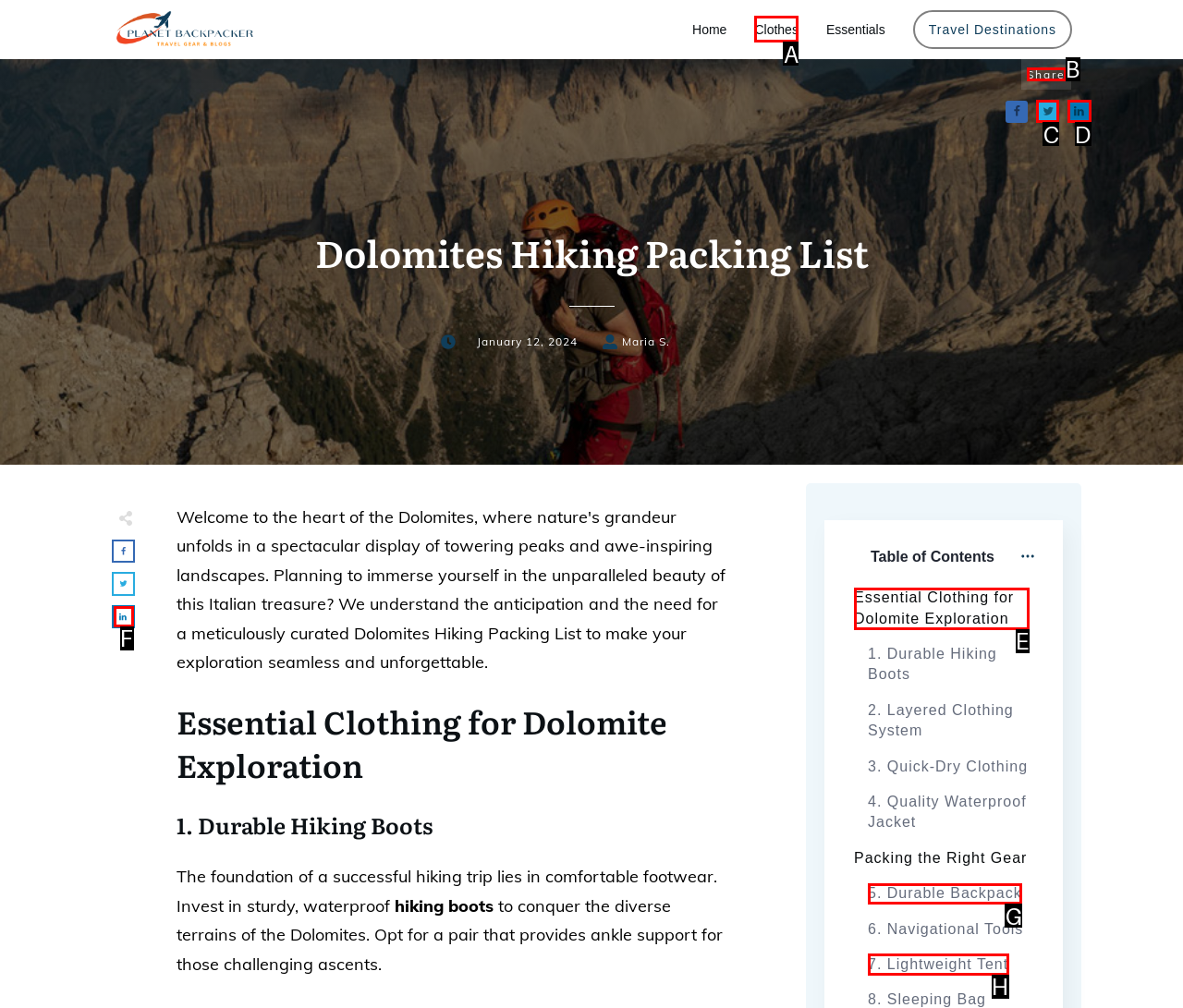Tell me which element should be clicked to achieve the following objective: Share the article
Reply with the letter of the correct option from the displayed choices.

B